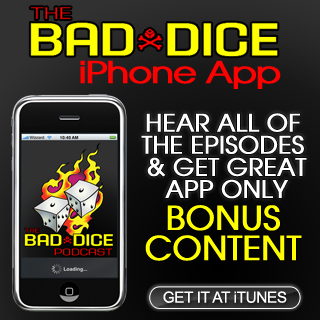Respond with a single word or phrase:
What is the purpose of the app?

To hear episodes and get bonus content